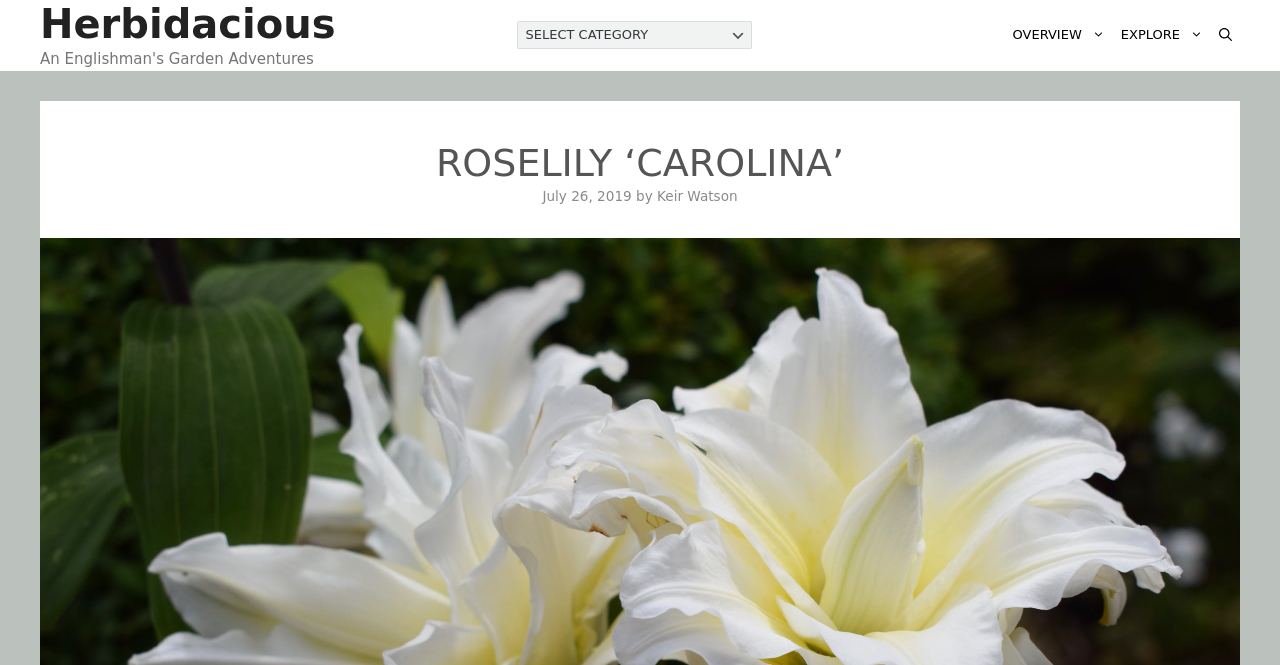Articulate a detailed summary of the webpage's content and design.

The webpage is about the Roselily Series, specifically the 'Carolina' variant. At the top of the page, there is a banner with the site's name, "Herbidacious", and a navigation menu with three links: "OVERVIEW", "EXPLORE", and a search bar. Below the navigation menu, there is a section with a label "Categories" and a dropdown combobox.

The main content of the page is a header section with a large heading "ROSELILY ‘CAROLINA’" and a timestamp "July 26, 2019" below it. The timestamp is accompanied by the text "by" and a link to the author, "Keir Watson".